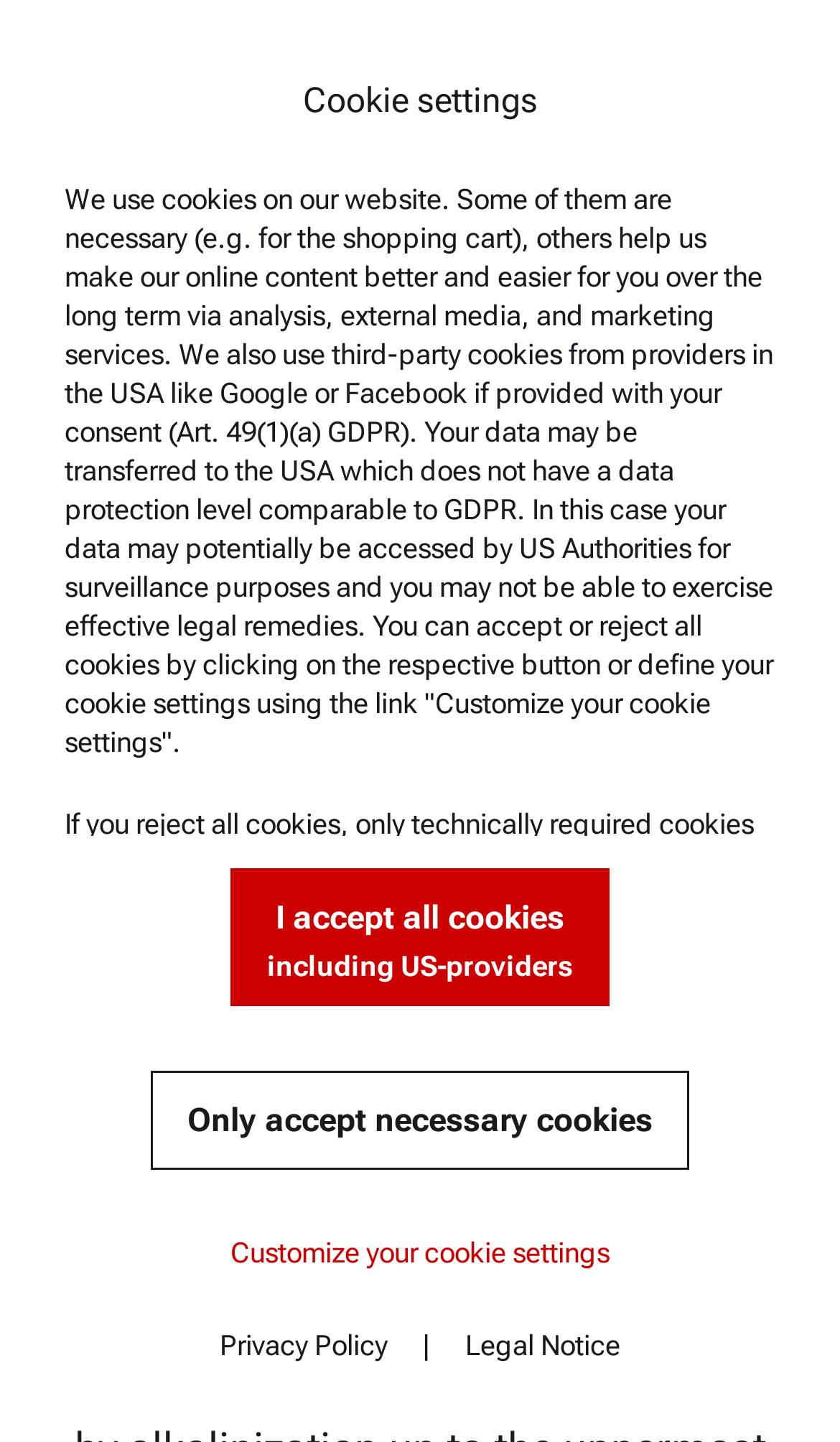Produce a meticulous description of the webpage.

The webpage appears to be a document finder page, as indicated by the meta description. At the top-left corner, there is an image. To the right of the image, there are two links, one with a font awesome icon and another with the text "0". 

Below the image, there is a main heading that reads "Effect of pH on the Stability of Intravenous Emulsions: Relevance of Zeta Potential and Particle Size Measurements | Anton Paar". 

On the top-right side, there is a smaller heading that says "Cookie settings". Below this heading, there is a block of text that explains the website's cookie policy, including the types of cookies used, the purposes they serve, and the potential risks of data transfer to the USA. 

Underneath the cookie policy text, there are two buttons: "I accept all cookies including US-providers" and "Only accept necessary cookies". To the right of these buttons, there is a link to "Customize your cookie settings". 

At the bottom of the page, there are three links: "Privacy Policy", a separator line (represented by a vertical bar), and "Legal Notice".